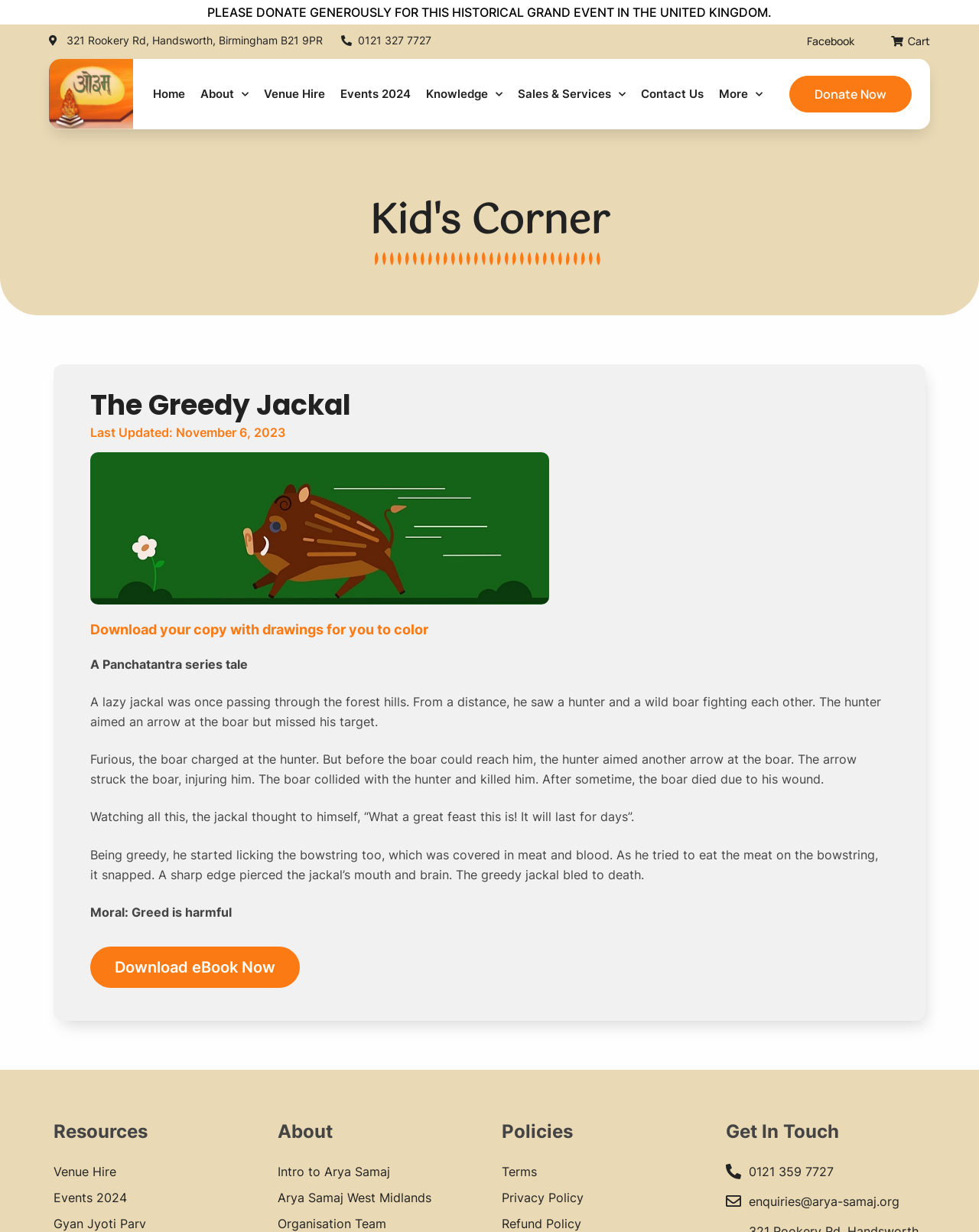Find the bounding box coordinates of the element I should click to carry out the following instruction: "Click Donate Now".

[0.806, 0.062, 0.931, 0.091]